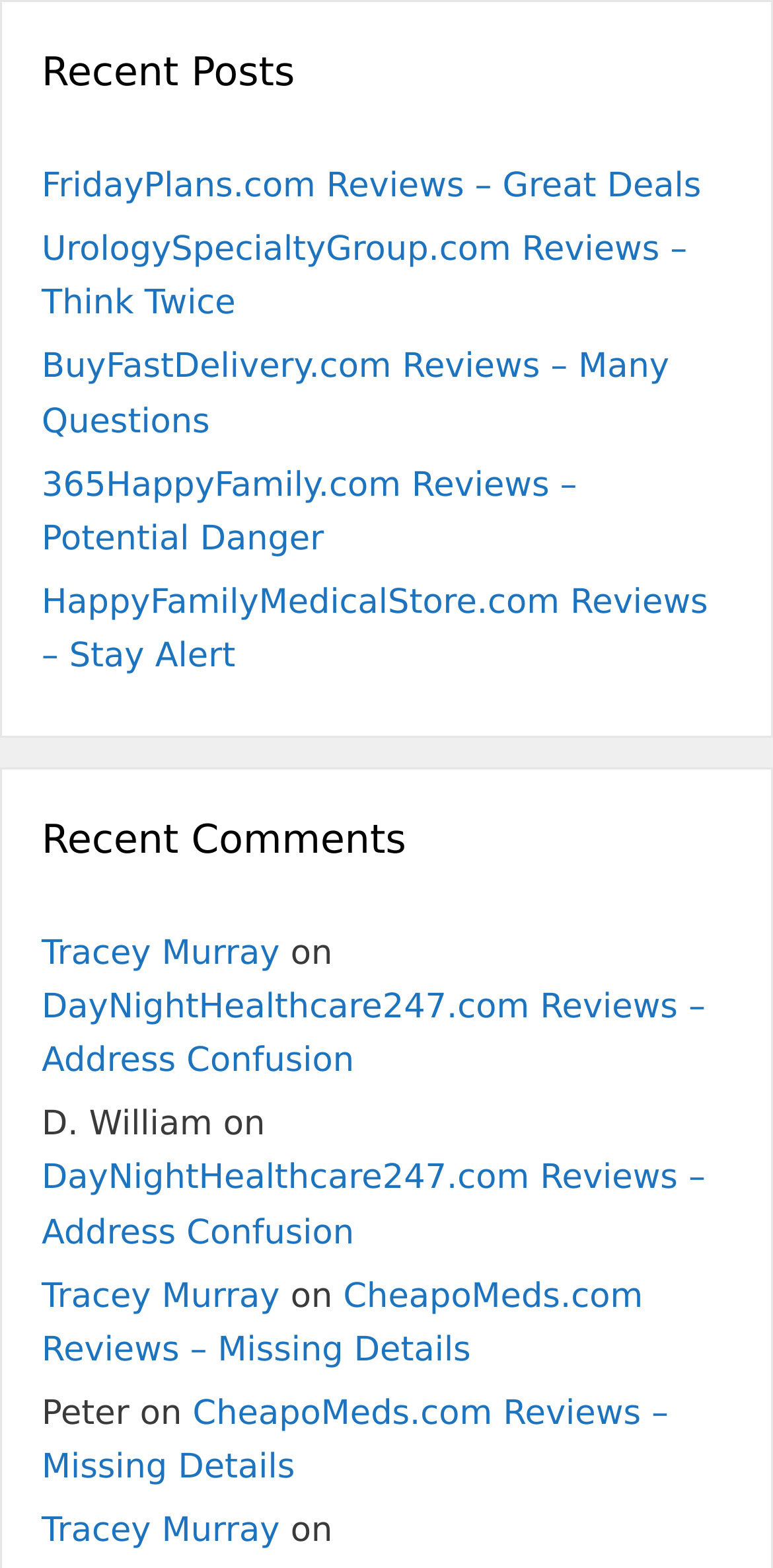Determine the bounding box for the UI element described here: "Tracey Murray".

[0.054, 0.814, 0.362, 0.839]